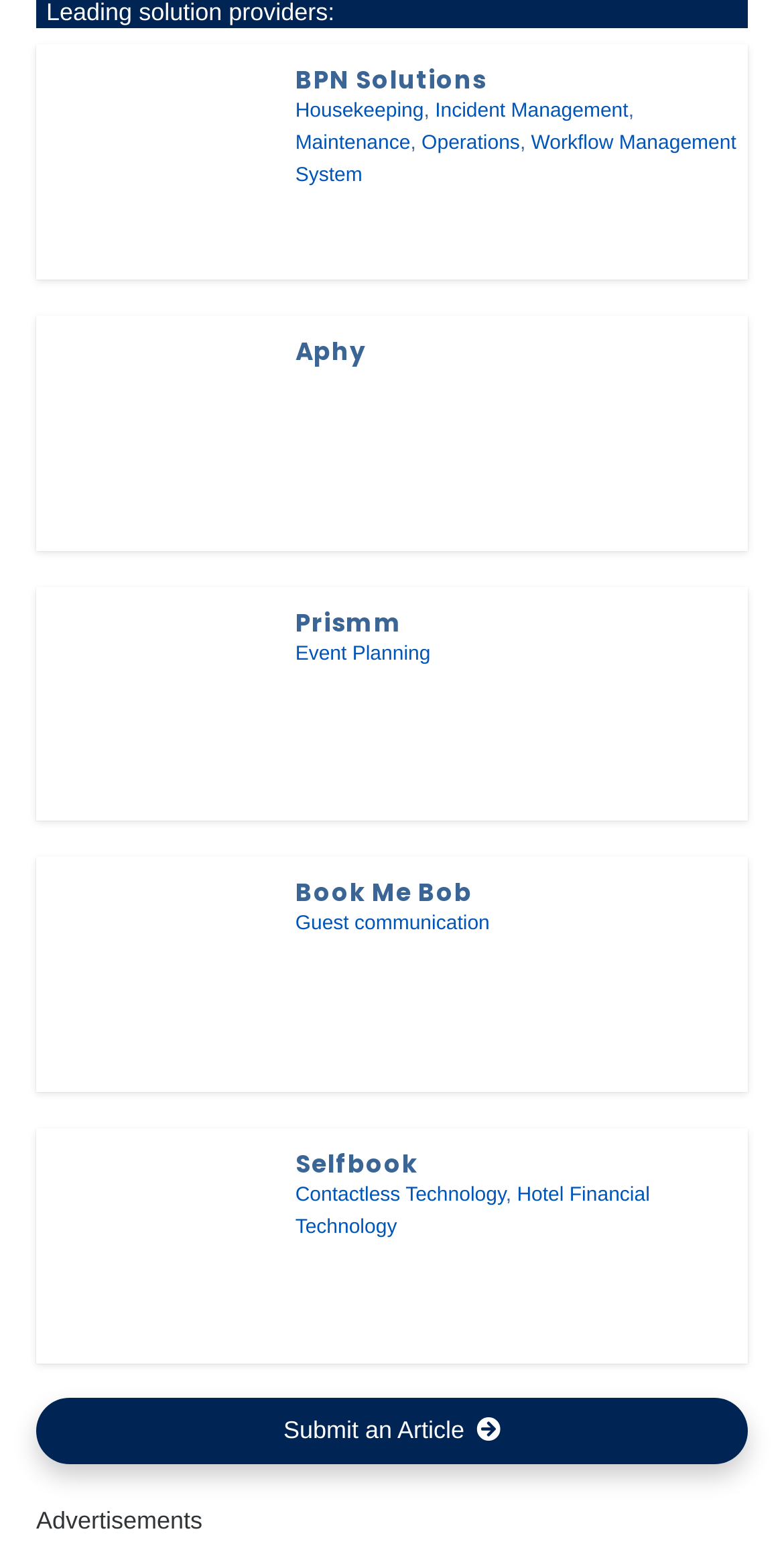How many logos are displayed?
Please answer the question with a detailed response using the information from the screenshot.

I can see that each of the five companies listed has a logo displayed next to its name, which are the logos for BPN Solutions, Aphy, Prismm, Book Me Bob, and Selfbook.